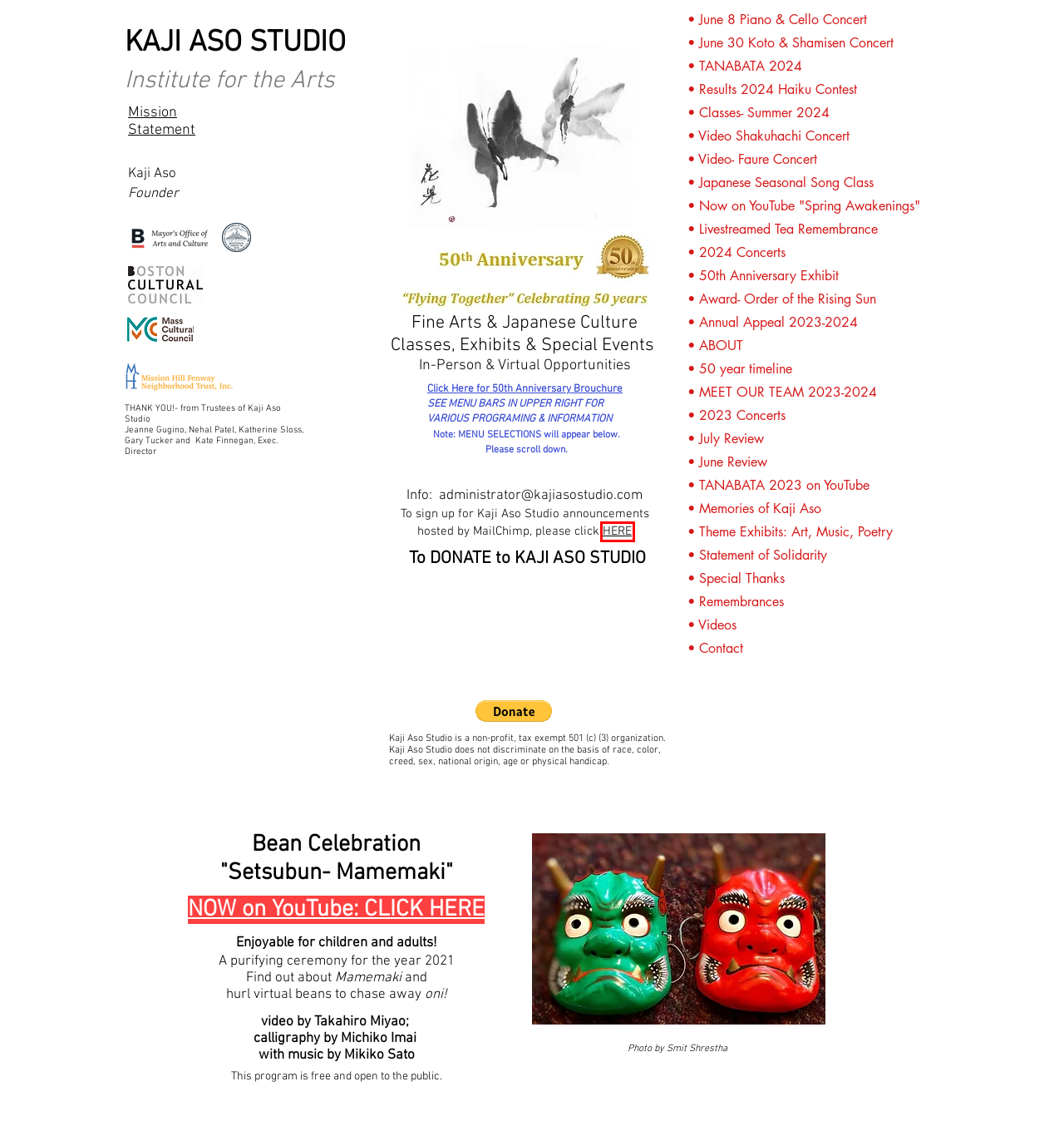You are presented with a screenshot of a webpage containing a red bounding box around an element. Determine which webpage description best describes the new webpage after clicking on the highlighted element. Here are the candidates:
A. • Statement of Solidarity | Kaji Aso Studio
B. • Video-  Faure Concert  | Kaji Aso Studio
C. • TANABATA 2024 | Kaji Aso Studio
D. Fine Arts | Kaji Aso Studio | United States
E. Kaji Aso Studio
F. • Special Thanks | Kaji Aso Studio
G. •  50 year timeline | Kaji Aso Studio
H. • Memories of Kaji Aso | Kaji Aso Studio

E